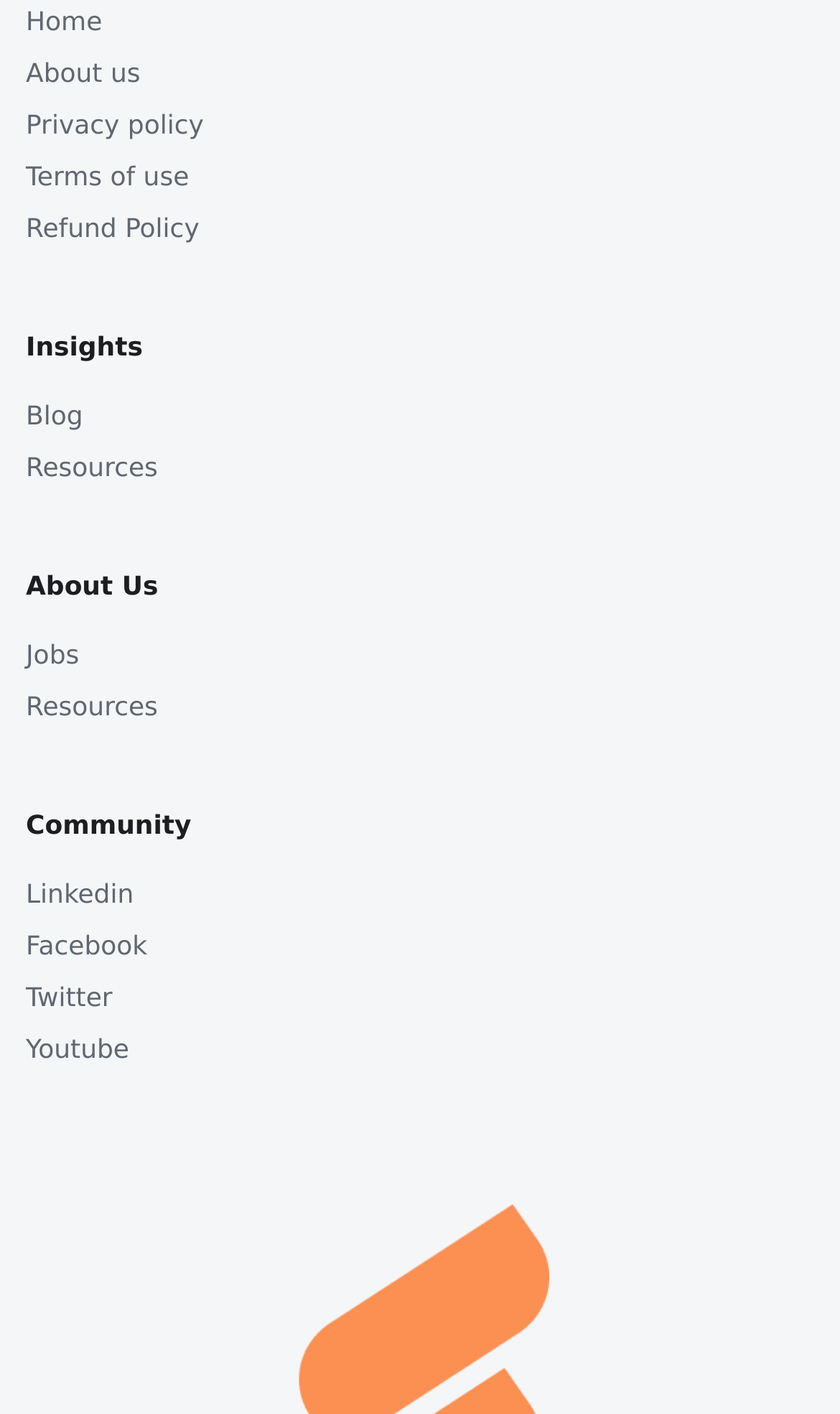Find the bounding box coordinates for the area that should be clicked to accomplish the instruction: "Go to About us page".

[0.031, 0.033, 0.969, 0.069]